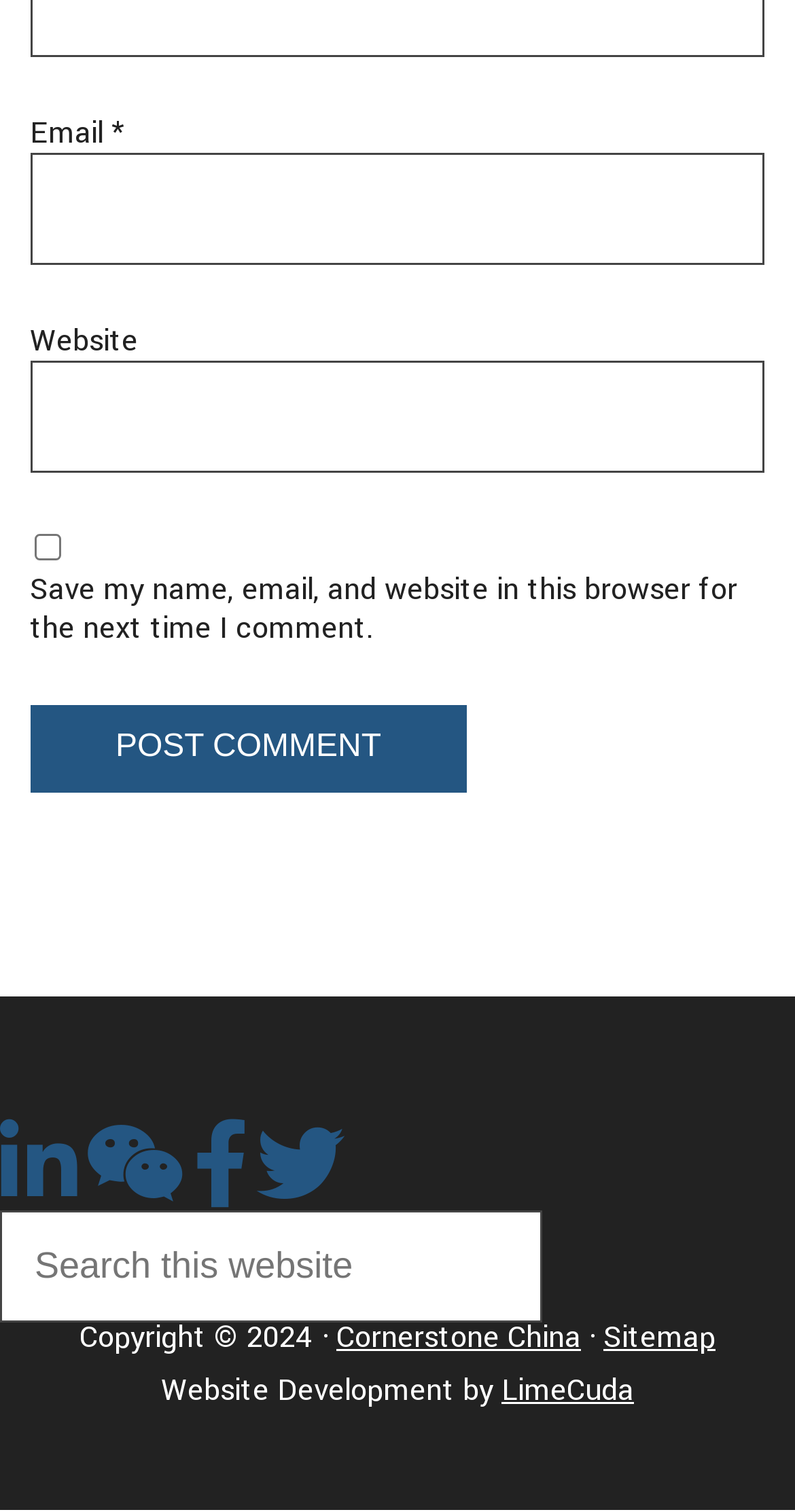Please pinpoint the bounding box coordinates for the region I should click to adhere to this instruction: "check website terms of use".

None